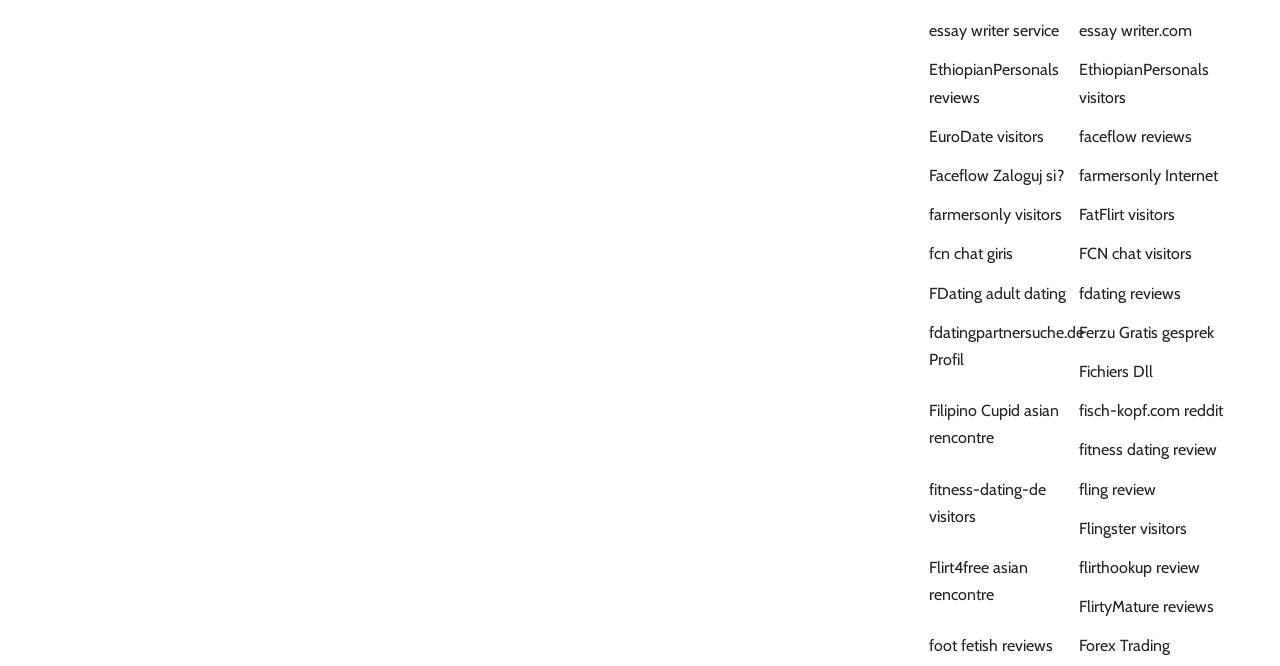Please give a succinct answer using a single word or phrase:
How many links are there on the webpage?

22